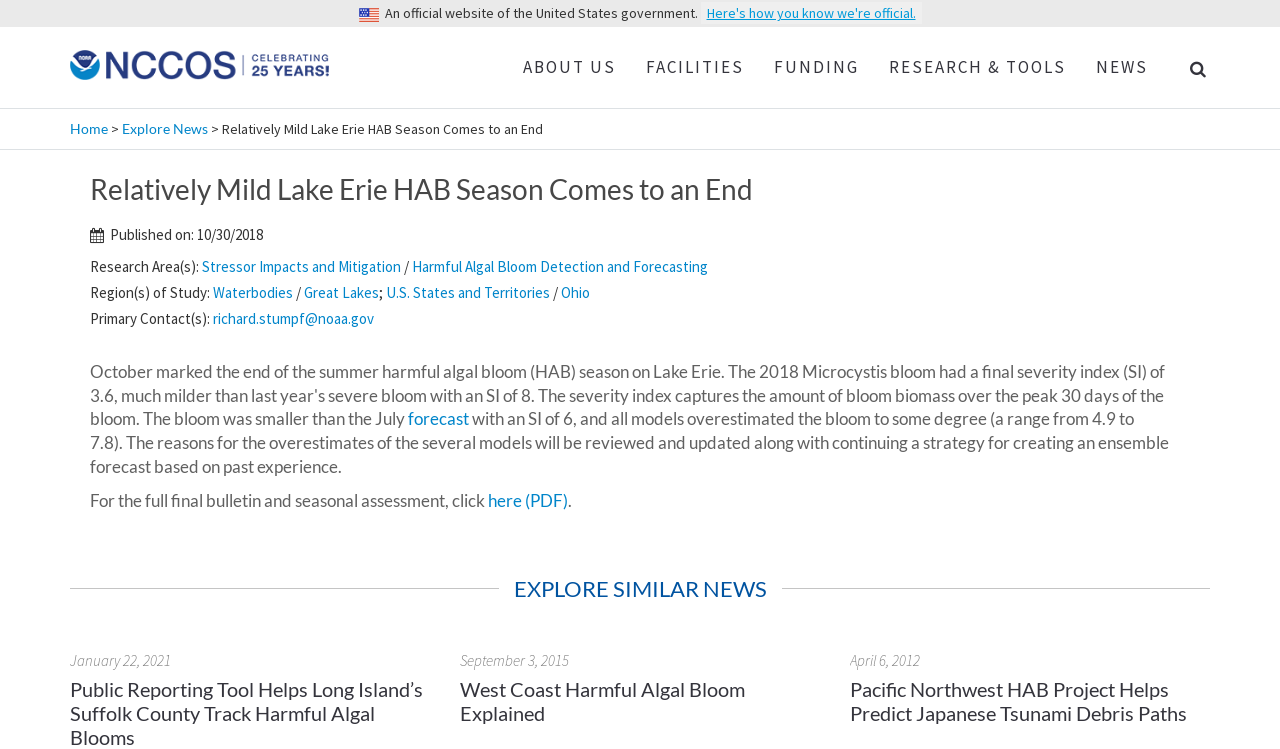Find the bounding box of the element with the following description: "About Us". The coordinates must be four float numbers between 0 and 1, formatted as [left, top, right, bottom].

[0.397, 0.036, 0.493, 0.143]